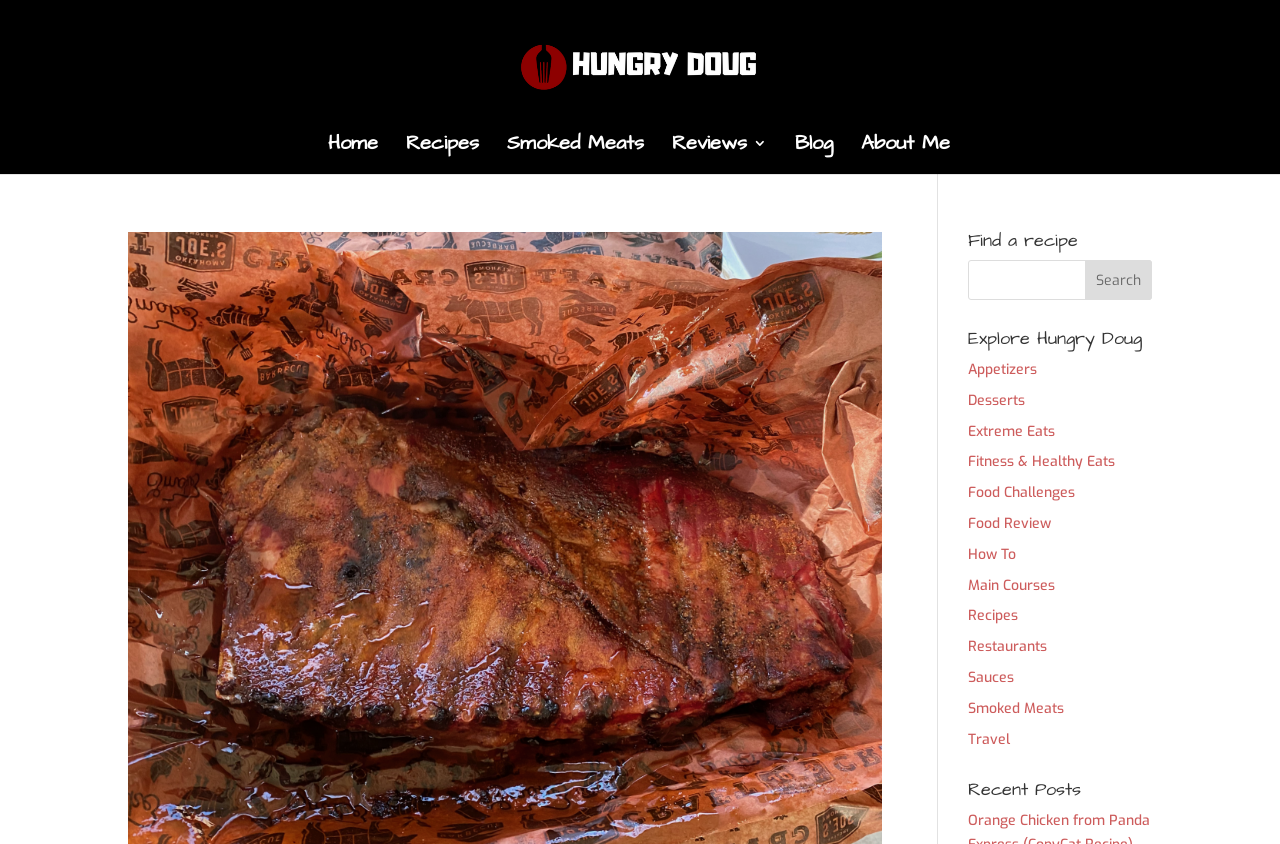Highlight the bounding box coordinates of the element that should be clicked to carry out the following instruction: "Read more about 'Health Professional's Negligence'". The coordinates must be given as four float numbers ranging from 0 to 1, i.e., [left, top, right, bottom].

None